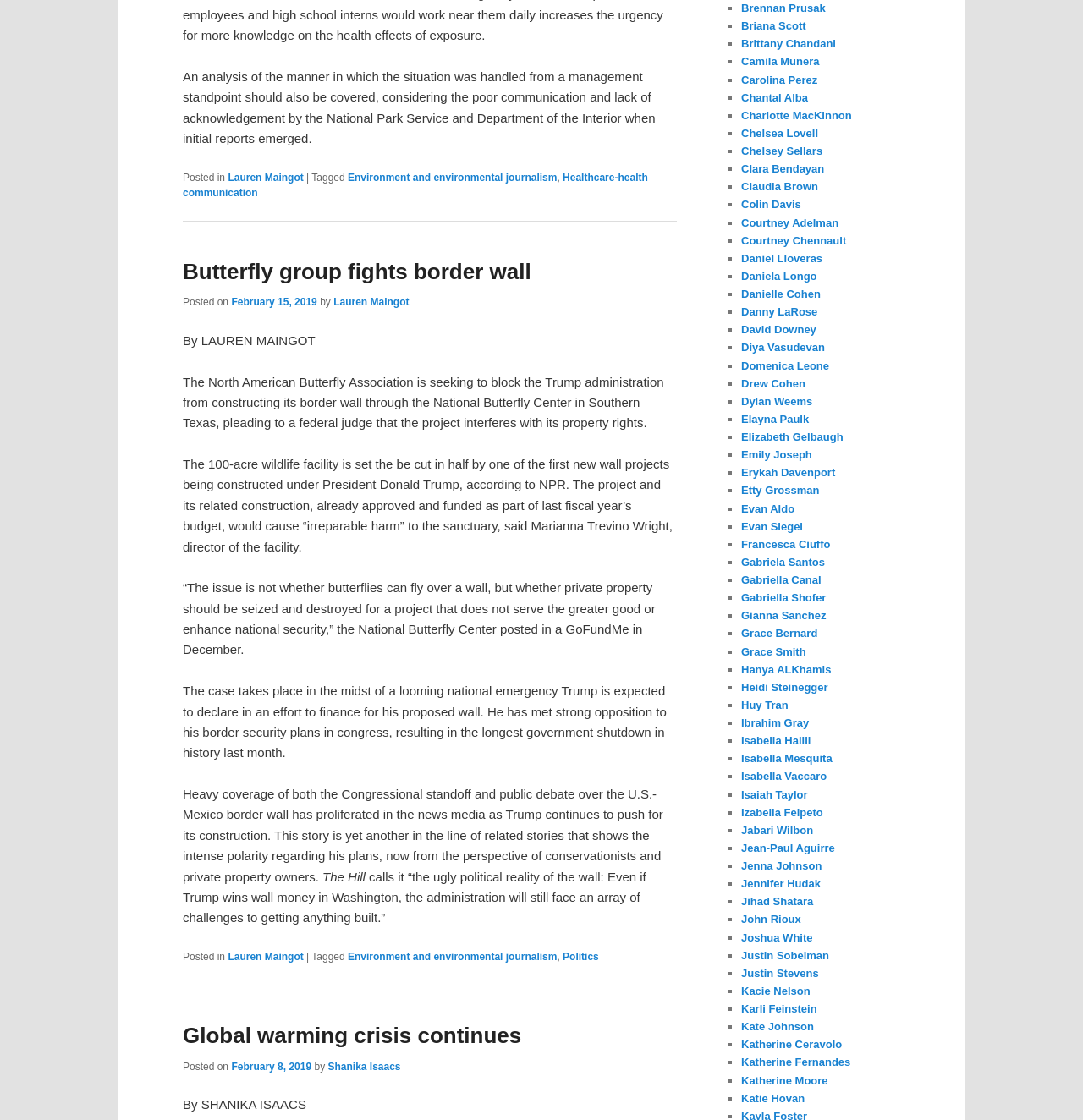Locate the bounding box coordinates of the element you need to click to accomplish the task described by this instruction: "Click on the link 'Lauren Maingot'".

[0.308, 0.265, 0.378, 0.275]